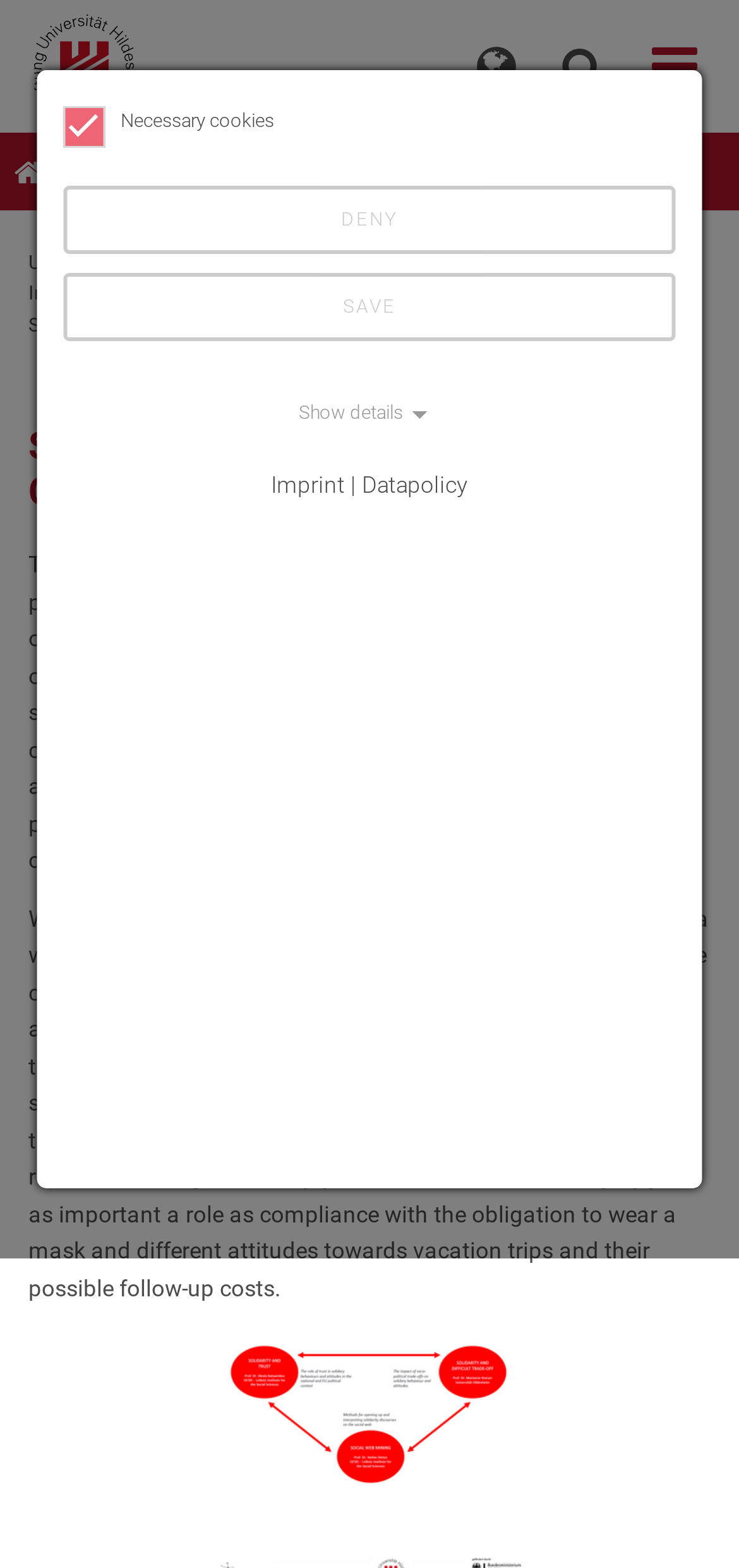Find and provide the bounding box coordinates for the UI element described with: "Educational and Social Sciences".

[0.338, 0.161, 0.697, 0.174]